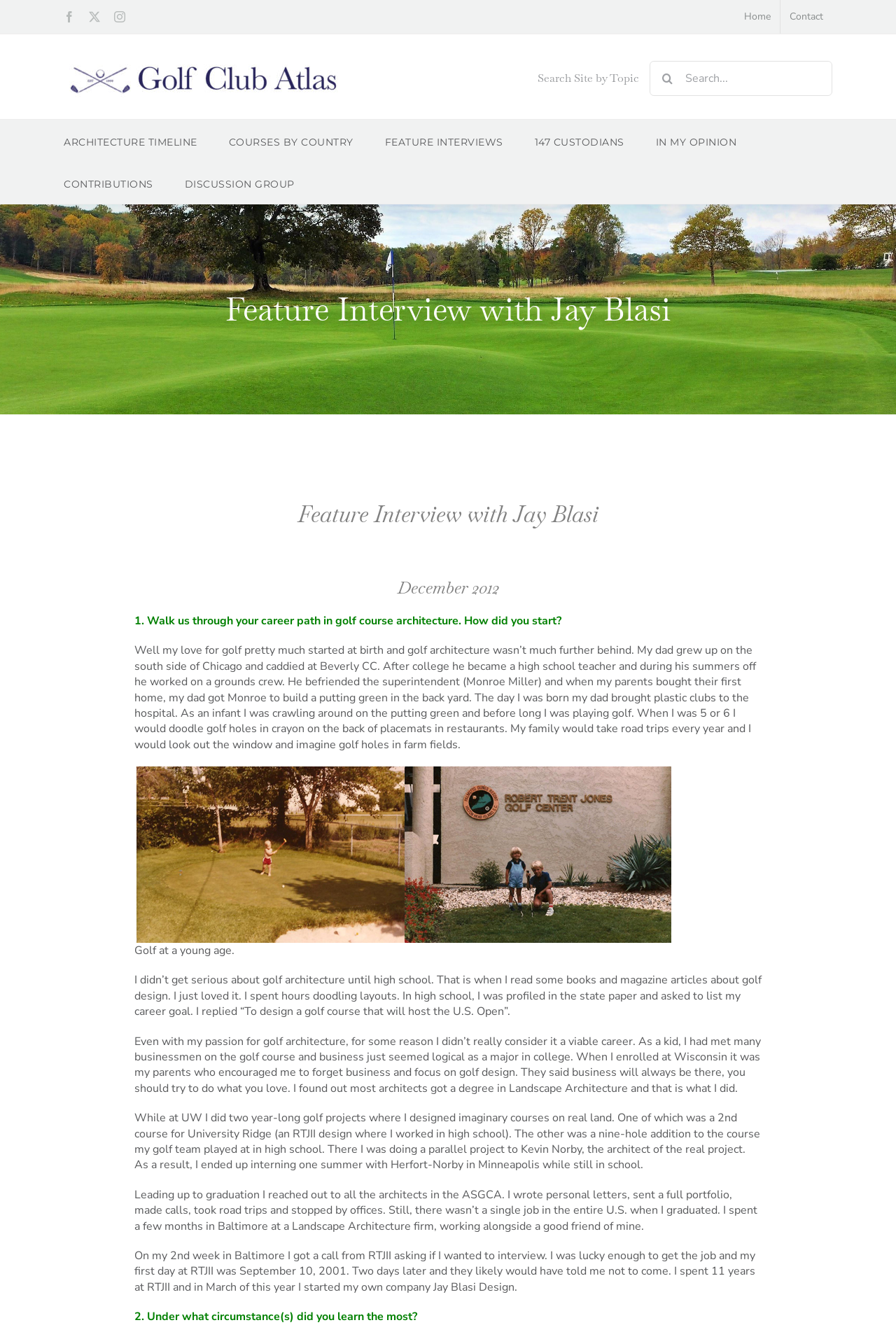Create a detailed narrative describing the layout and content of the webpage.

The webpage is a feature interview with Jay Blasi, a golf course architect, published in December 2012. At the top left corner, there are three social media links to Facebook, X, and Instagram, followed by a navigation menu with links to Home and Contact. Below this, there is a Golf Club Atlas logo, which is also an image.

On the top right side, there is a search bar with a search button and a placeholder text "Search for:". Below this, there is a main navigation menu with links to various sections of the website, including ARCHITECTURE TIMELINE, COURSES BY COUNTRY, FEATURE INTERVIEWS, and more.

The main content of the webpage is the feature interview with Jay Blasi, which is divided into sections with headings and paragraphs of text. The interview starts with a brief introduction, followed by a series of questions and answers. The text is accompanied by an image of Jay Blasi as a young boy playing golf.

The interview covers Jay Blasi's career path in golf course architecture, including his early life, education, and work experience. The text is divided into sections with headings, and there are several links and images throughout the interview. At the bottom of the page, there is a link to go back to the top of the page.

Overall, the webpage has a simple and clean design, with a focus on the feature interview and easy navigation to other sections of the website.